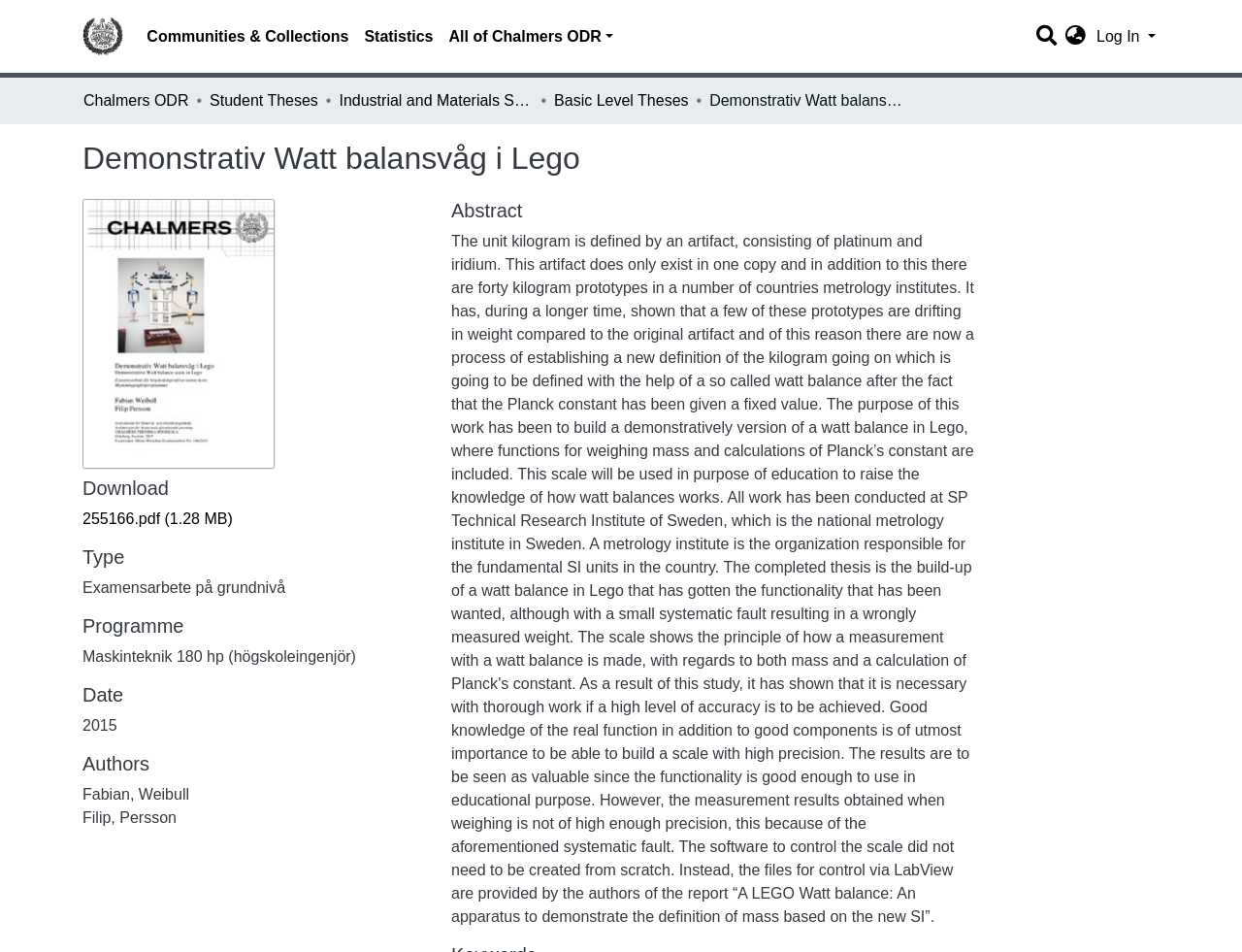Please determine the bounding box coordinates of the element to click in order to execute the following instruction: "Download the PDF file". The coordinates should be four float numbers between 0 and 1, specified as [left, top, right, bottom].

[0.066, 0.537, 0.187, 0.554]